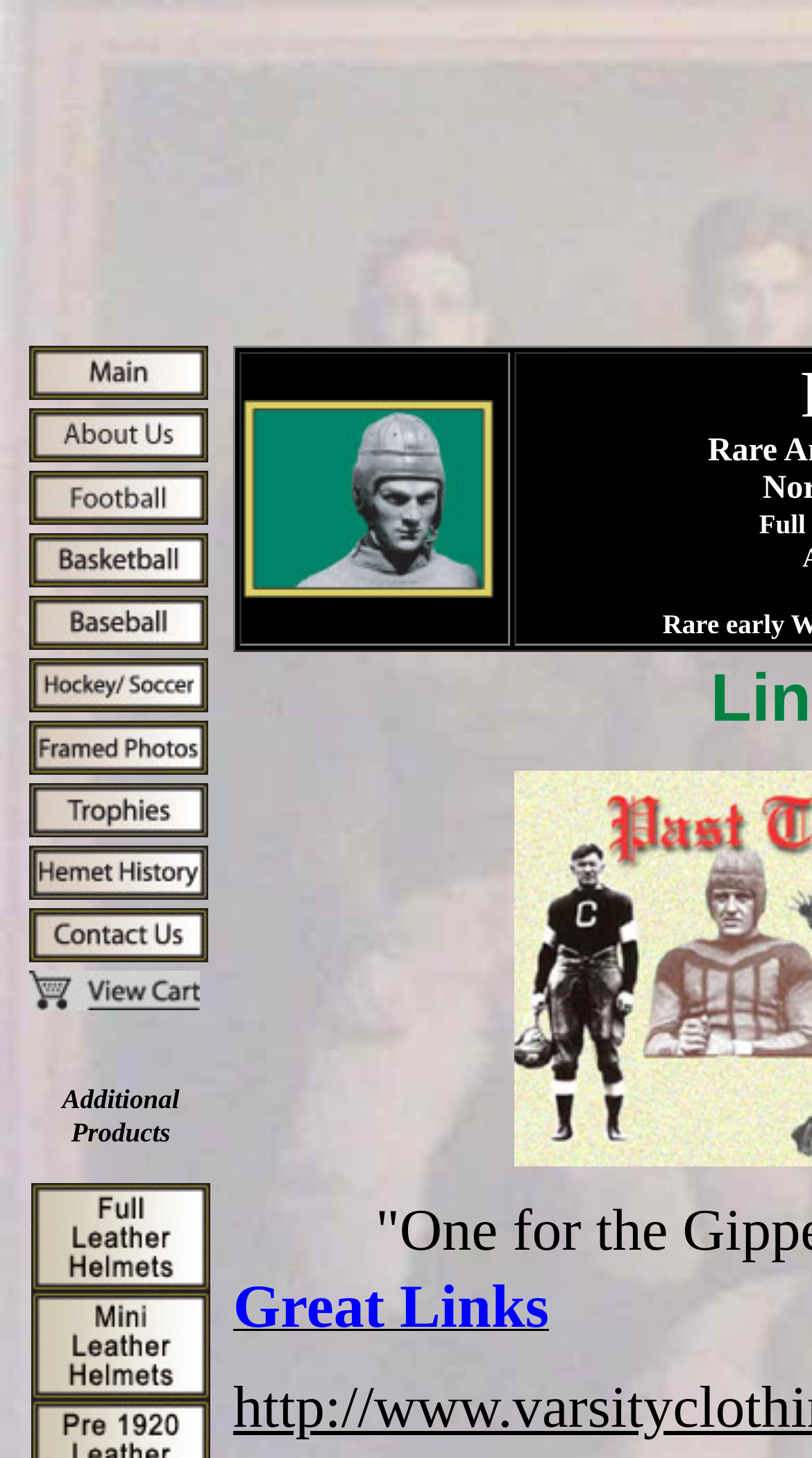What is the 'Helmet History' link about?
Using the visual information, answer the question in a single word or phrase.

History of football helmets